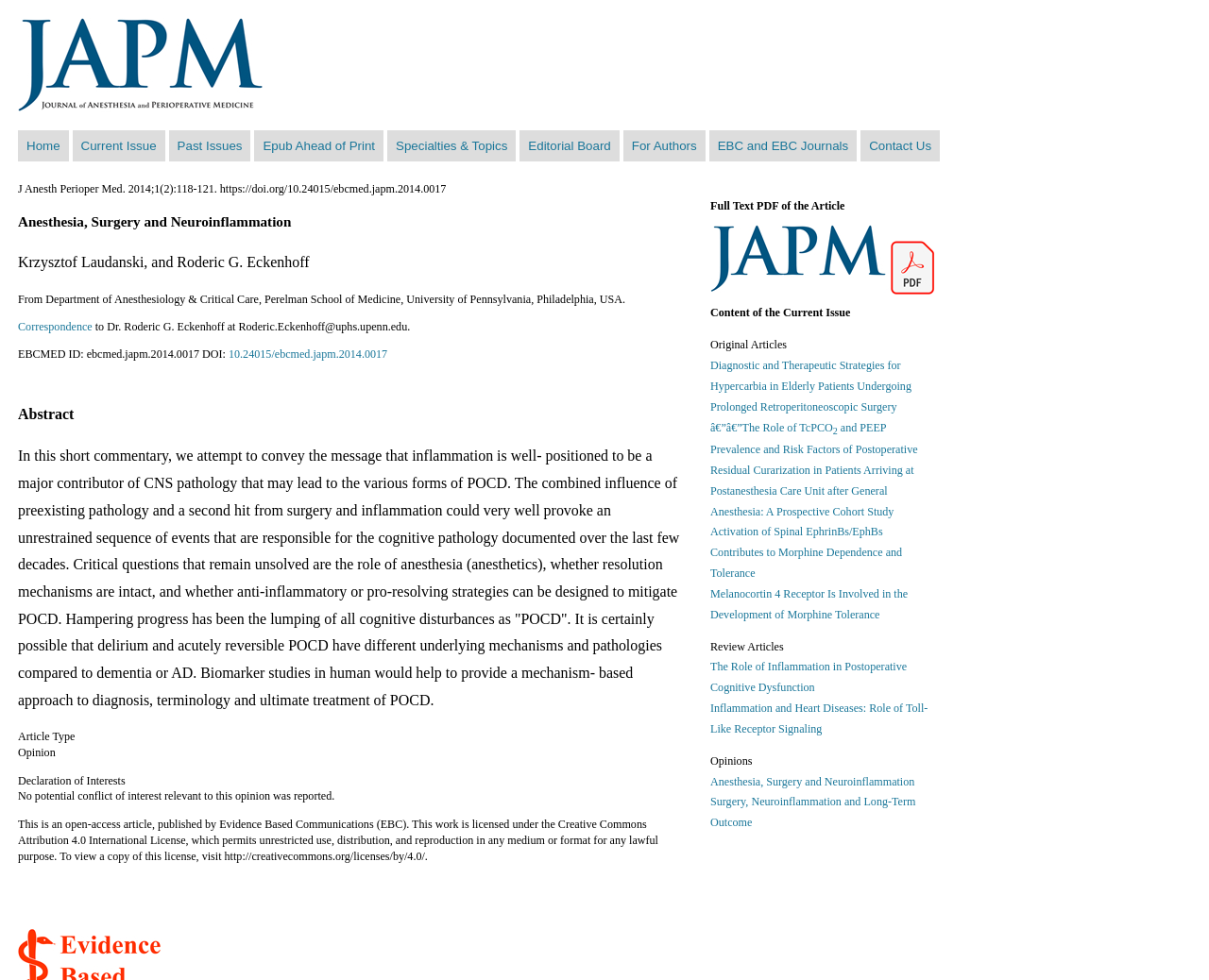Identify and provide the main heading of the webpage.

Anesthesia, Surgery and Neuroinflammation